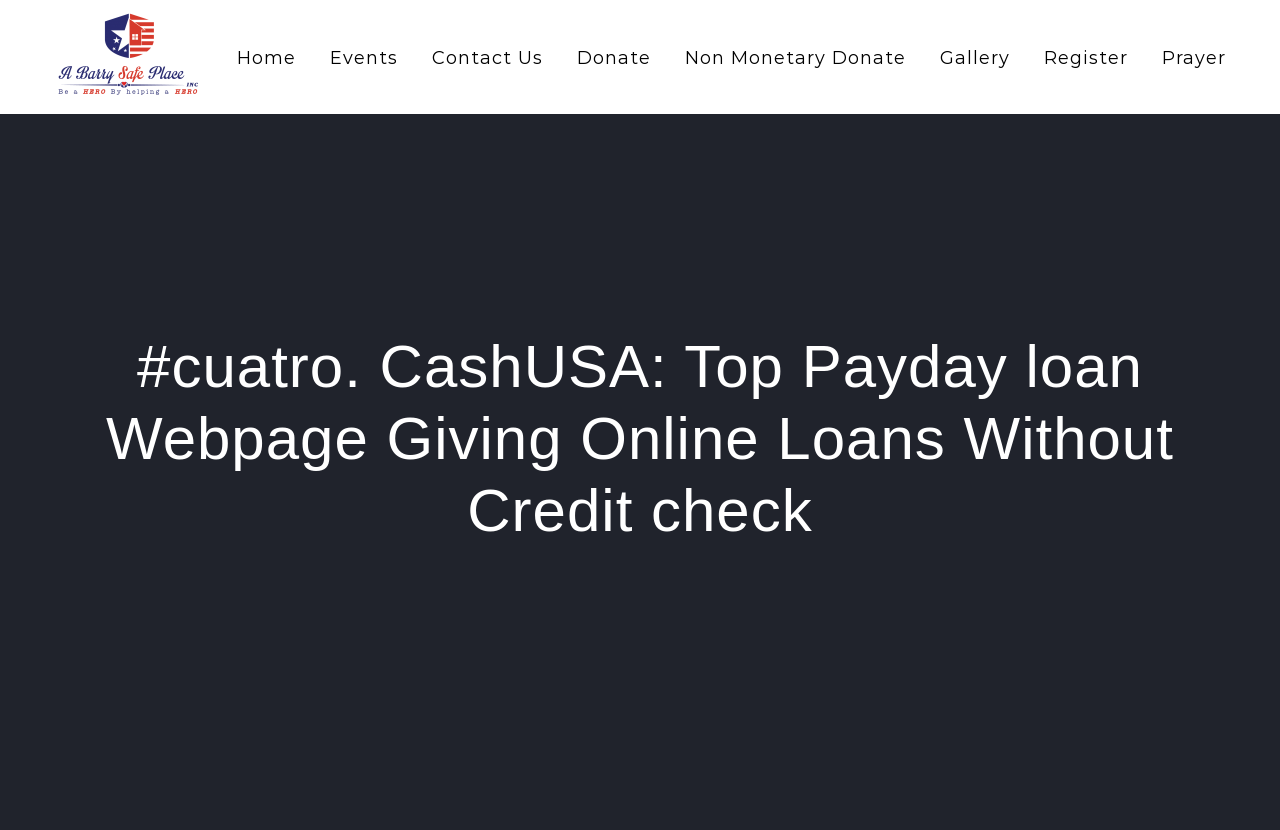Identify and provide the main heading of the webpage.

#cuatro. CashUSA: Top Payday loan Webpage Giving Online Loans Without Credit check